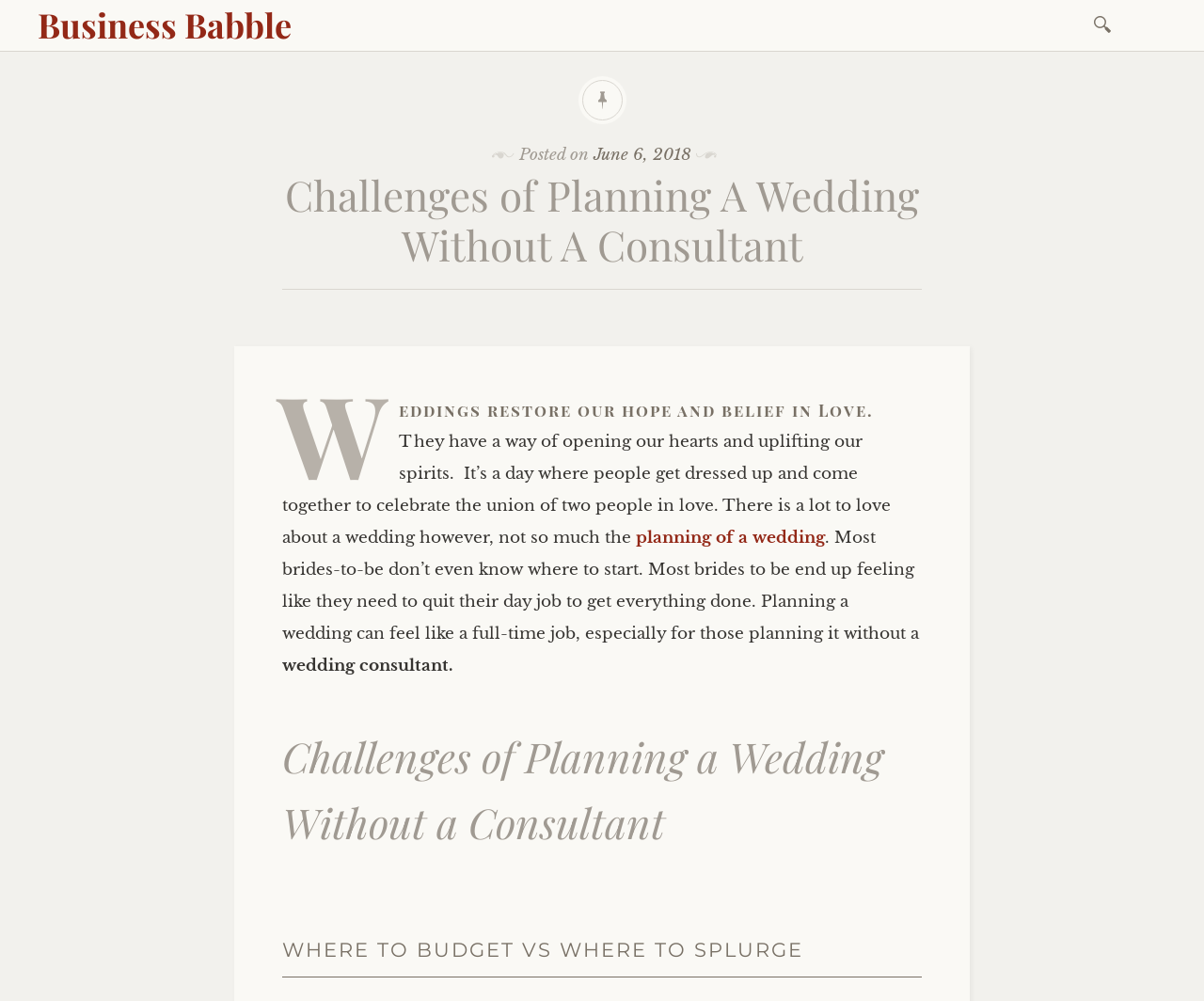Refer to the image and provide a thorough answer to this question:
What is the topic of the main content?

I determined the topic of the main content by reading the static text and links, which mention weddings, love, and planning a wedding without a consultant, indicating that the topic is related to wedding planning.